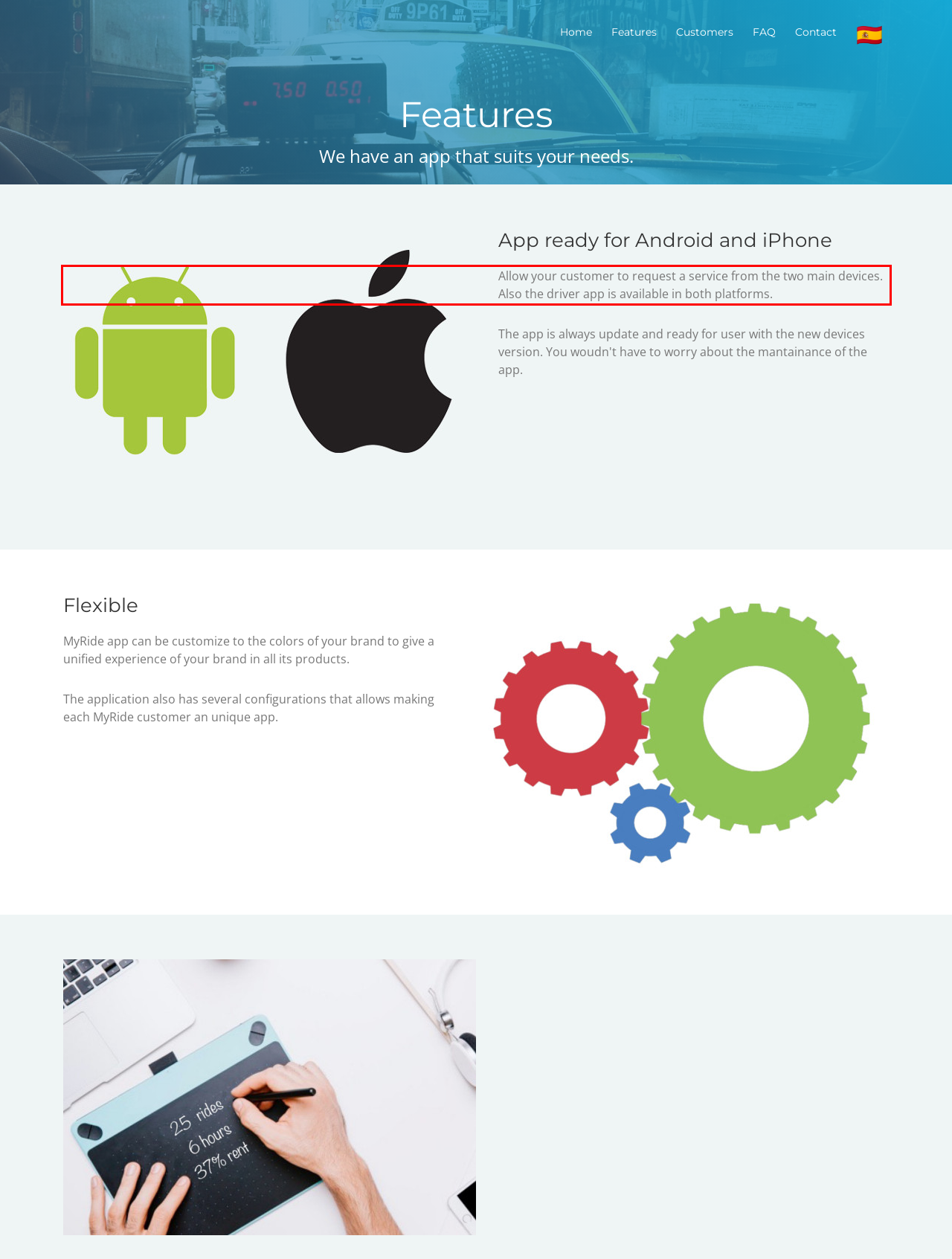Within the screenshot of the webpage, locate the red bounding box and use OCR to identify and provide the text content inside it.

Allow your customer to request a service from the two main devices. Also the driver app is available in both platforms.